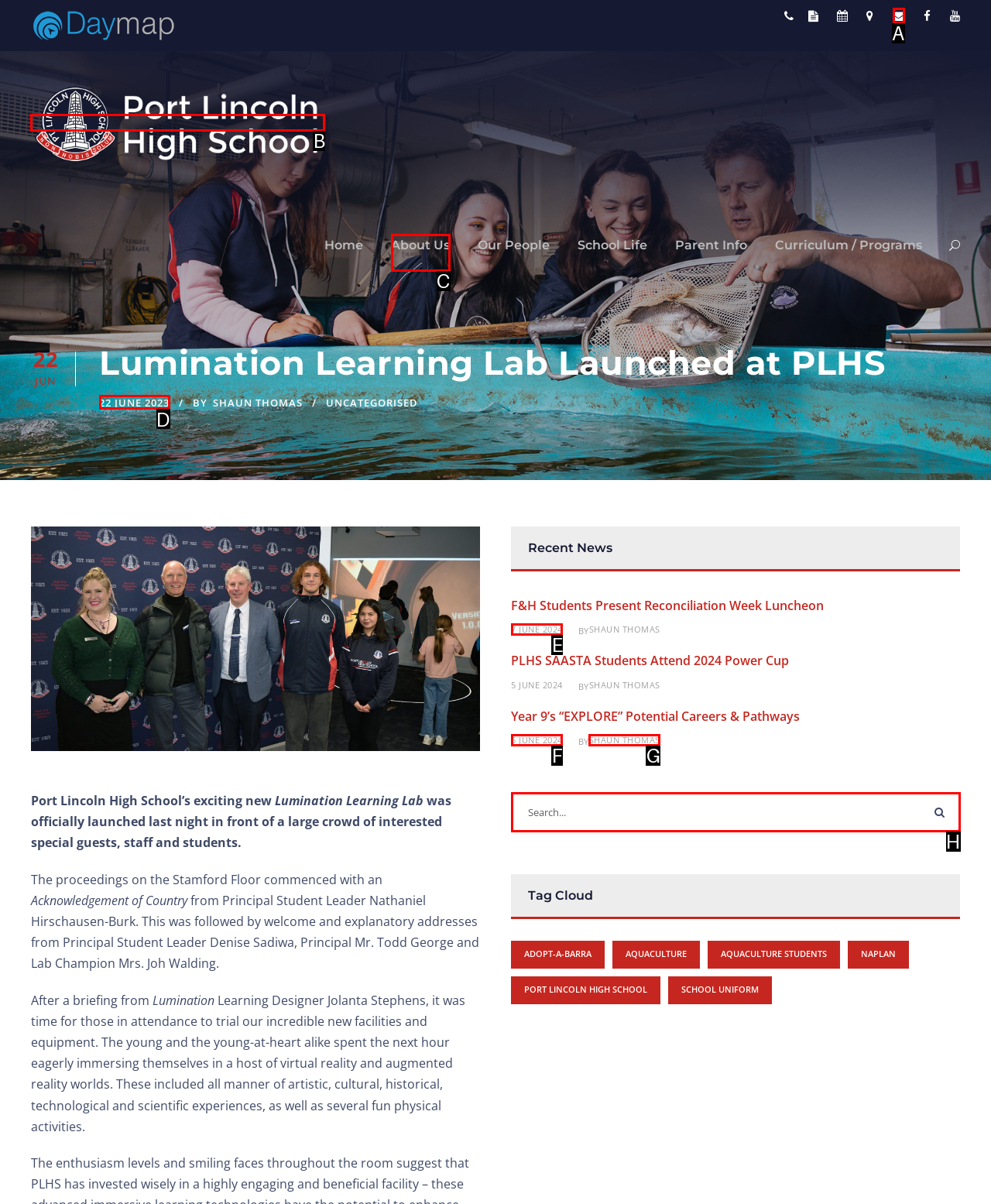Which lettered option should be clicked to perform the following task: Click on the 'Port Lincoln High School' link
Respond with the letter of the appropriate option.

B